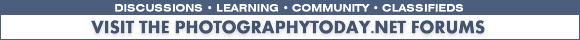Create a vivid and detailed description of the image.

The image features a horizontal separator under the section titled "Mike Elek: Zeiss Ikon, Carl Zeiss AG." This separator visually distinguishes the content related to Zeiss Ikon from the subsequent details about camera specifications and features. It emphasizes the transition between sections, enhancing readability for users exploring the information related to the Zeiss Ikon camera. The design reflects a clean and organized structure, allowing readers to easily navigate through the discussion on this classic camera's characteristics and performance.